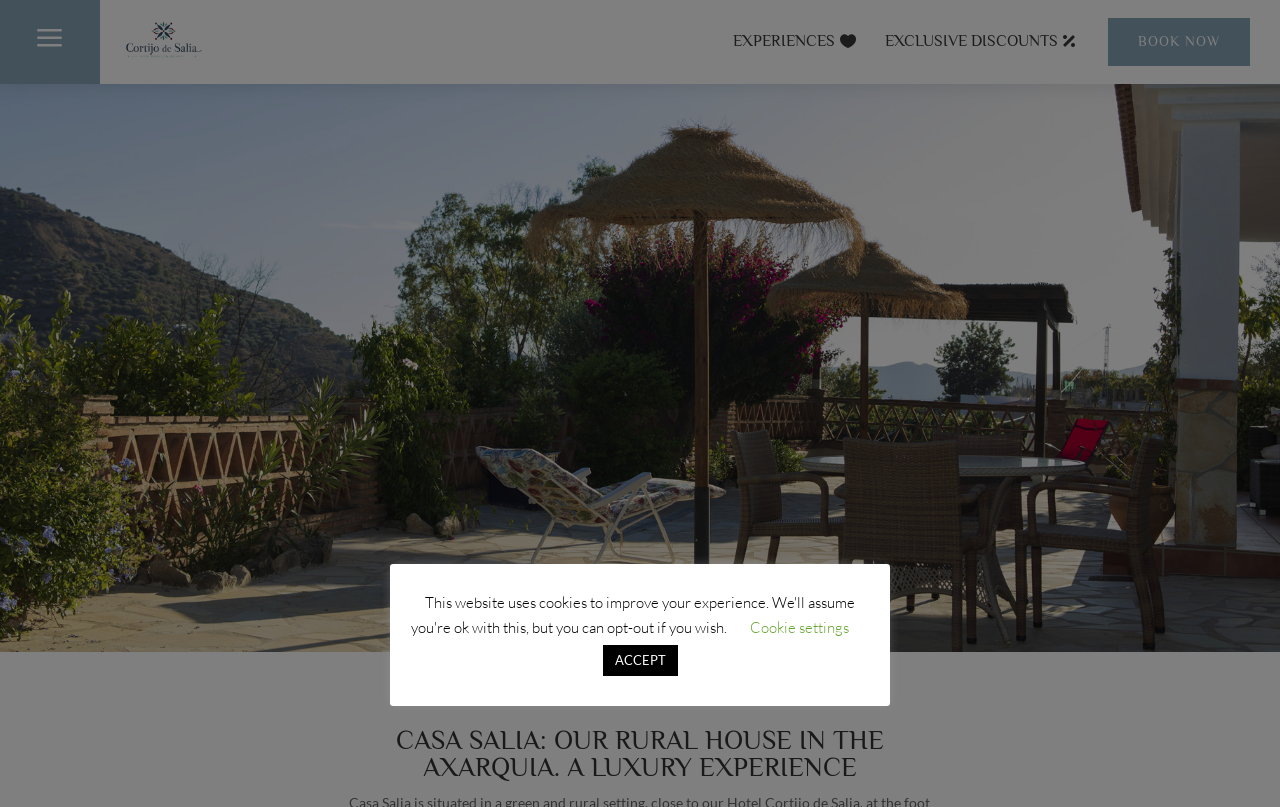Please determine and provide the text content of the webpage's heading.

CASA SALIA: OUR RURAL HOUSE IN THE AXARQUIA. A LUXURY EXPERIENCE